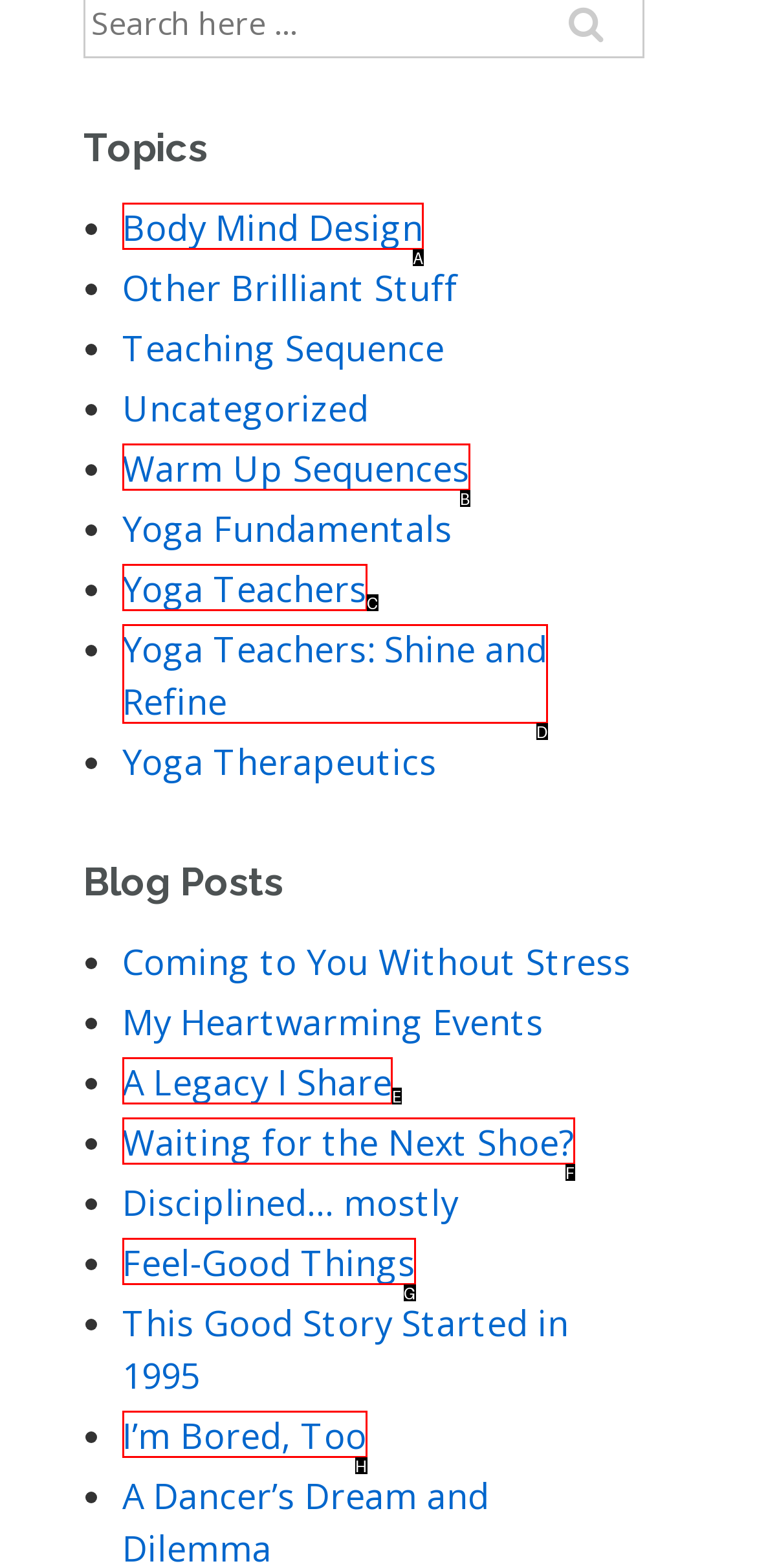Please identify the UI element that matches the description: Warm Up Sequences
Respond with the letter of the correct option.

B